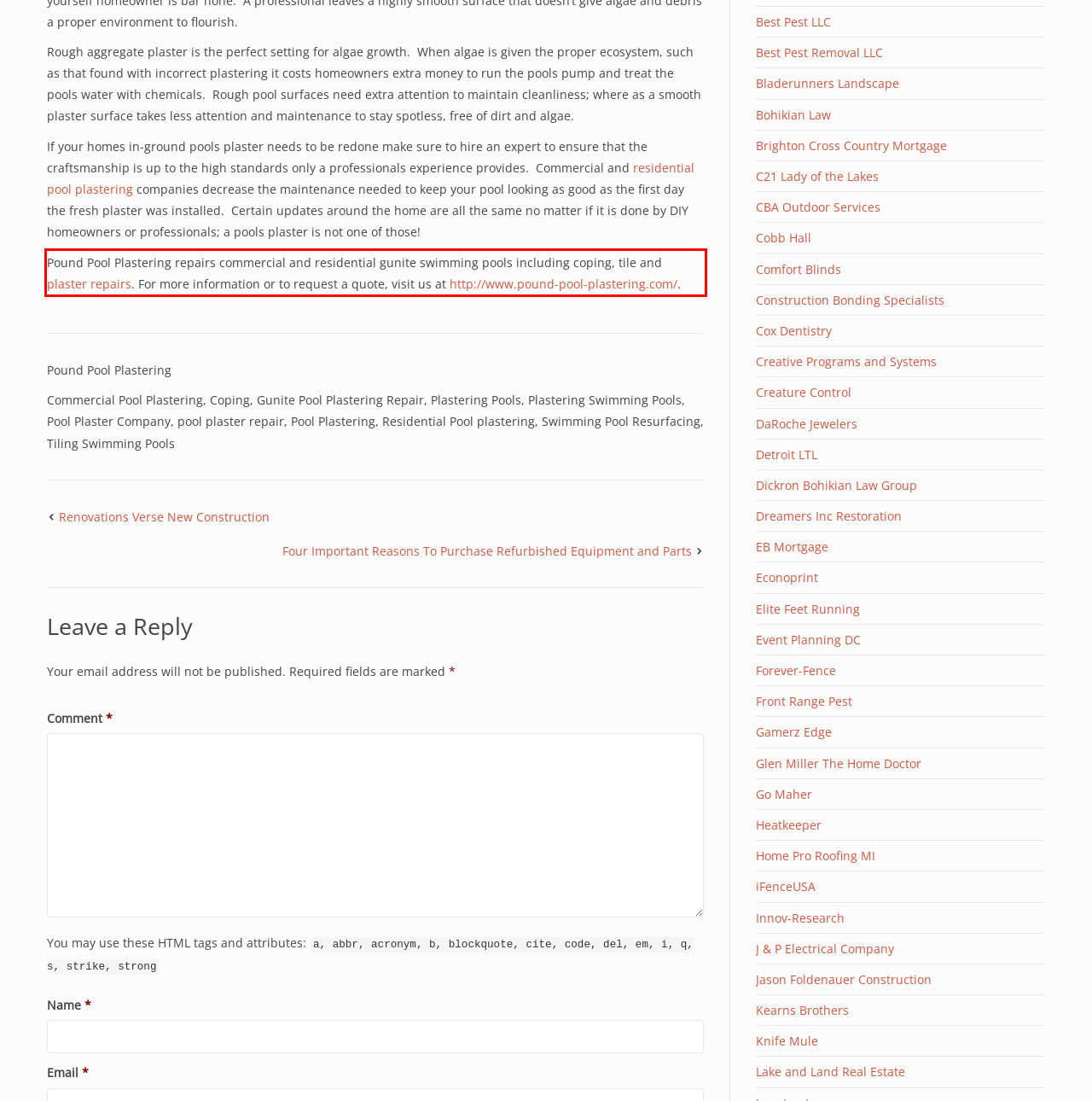Please extract the text content within the red bounding box on the webpage screenshot using OCR.

Pound Pool Plastering repairs commercial and residential gunite swimming pools including coping, tile and plaster repairs. For more information or to request a quote, visit us at http://www.pound-pool-plastering.com/.